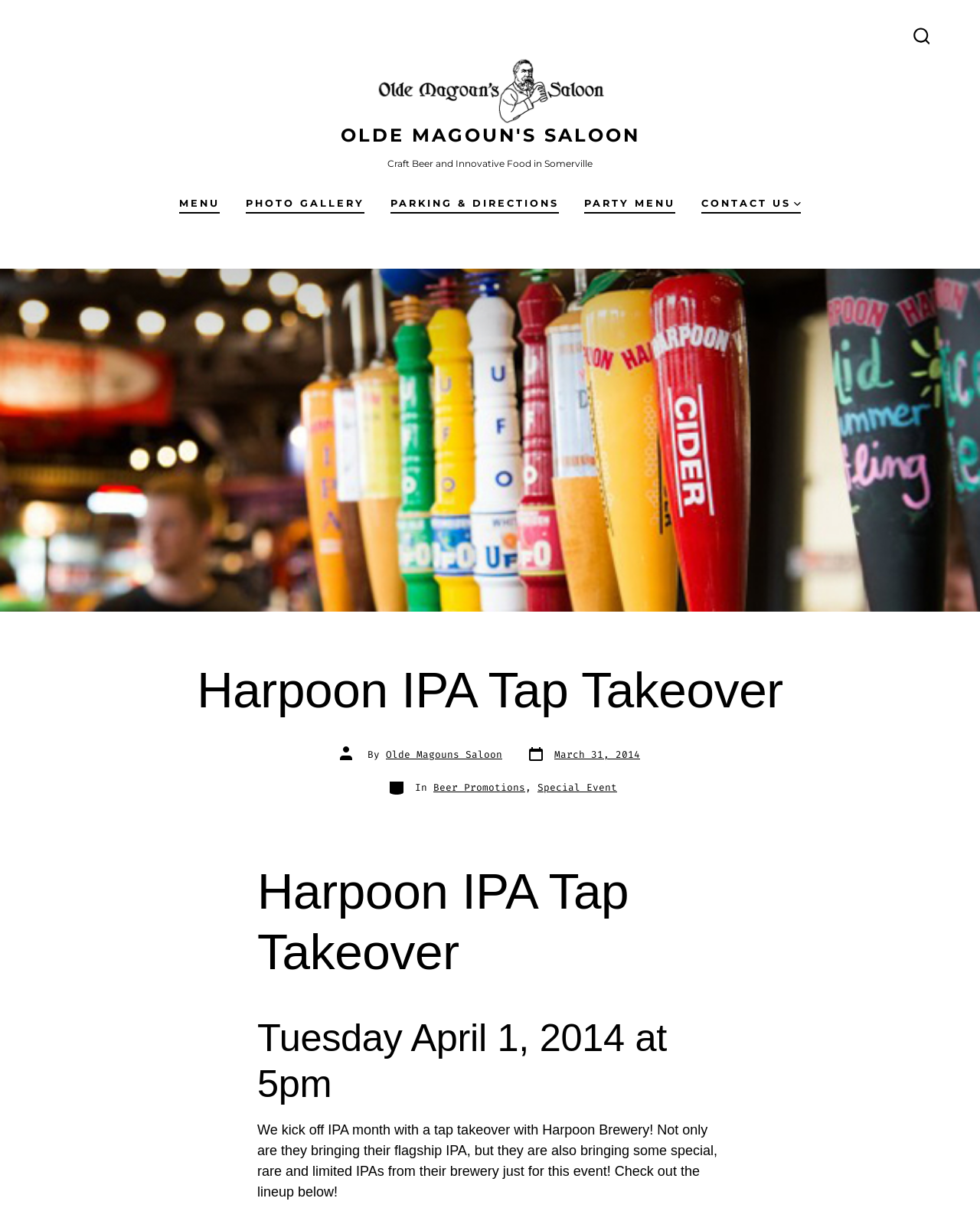What is the event happening on April 1, 2014?
Answer the question with a detailed explanation, including all necessary information.

I found the answer by reading the heading element with the text 'Harpoon IPA Tap Takeover' which is followed by the date 'Tuesday April 1, 2014 at 5pm', indicating that the event is a Harpoon IPA Tap Takeover.